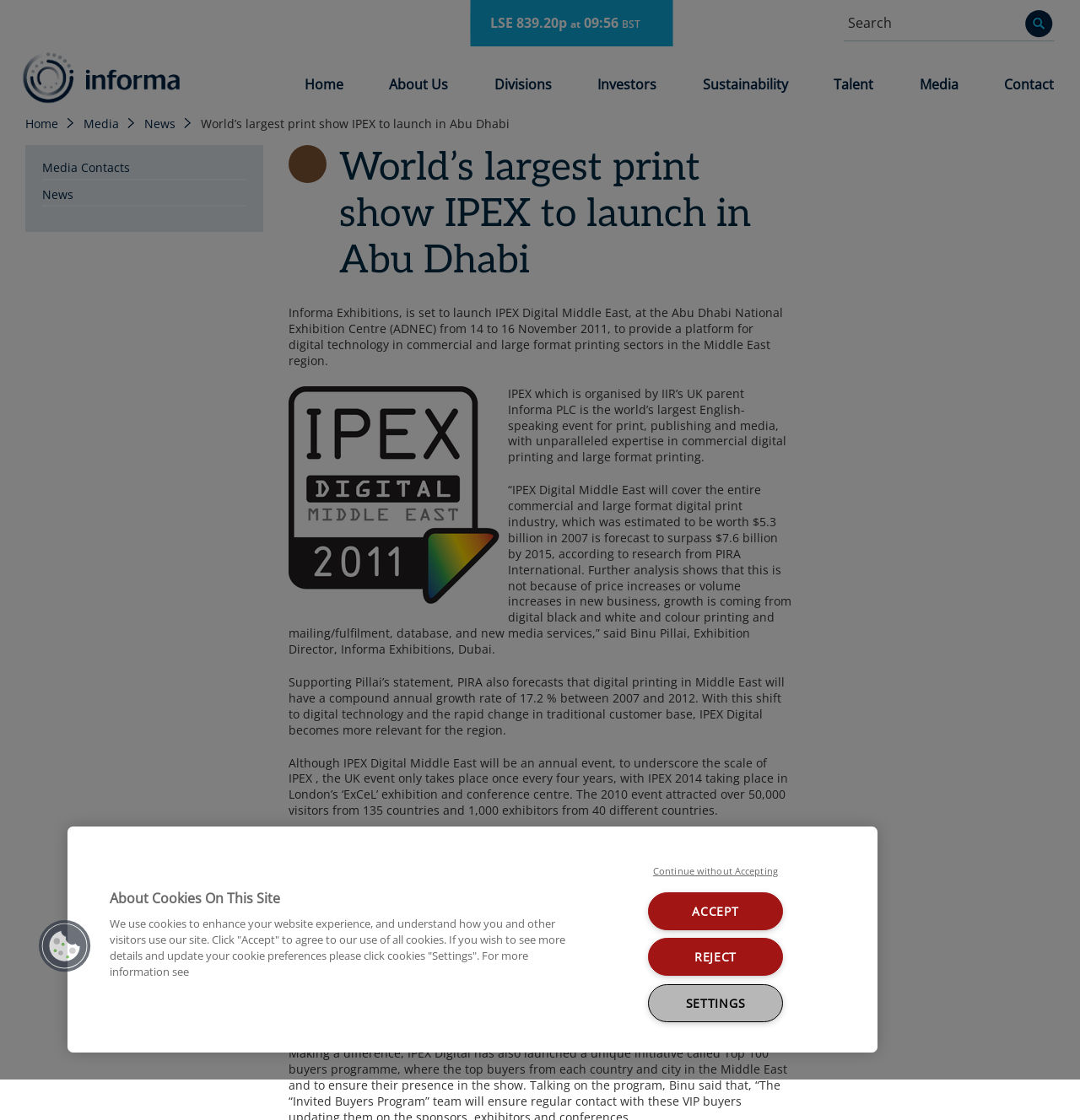Please identify the bounding box coordinates of the area that needs to be clicked to fulfill the following instruction: "Click Search."

[0.949, 0.009, 0.975, 0.034]